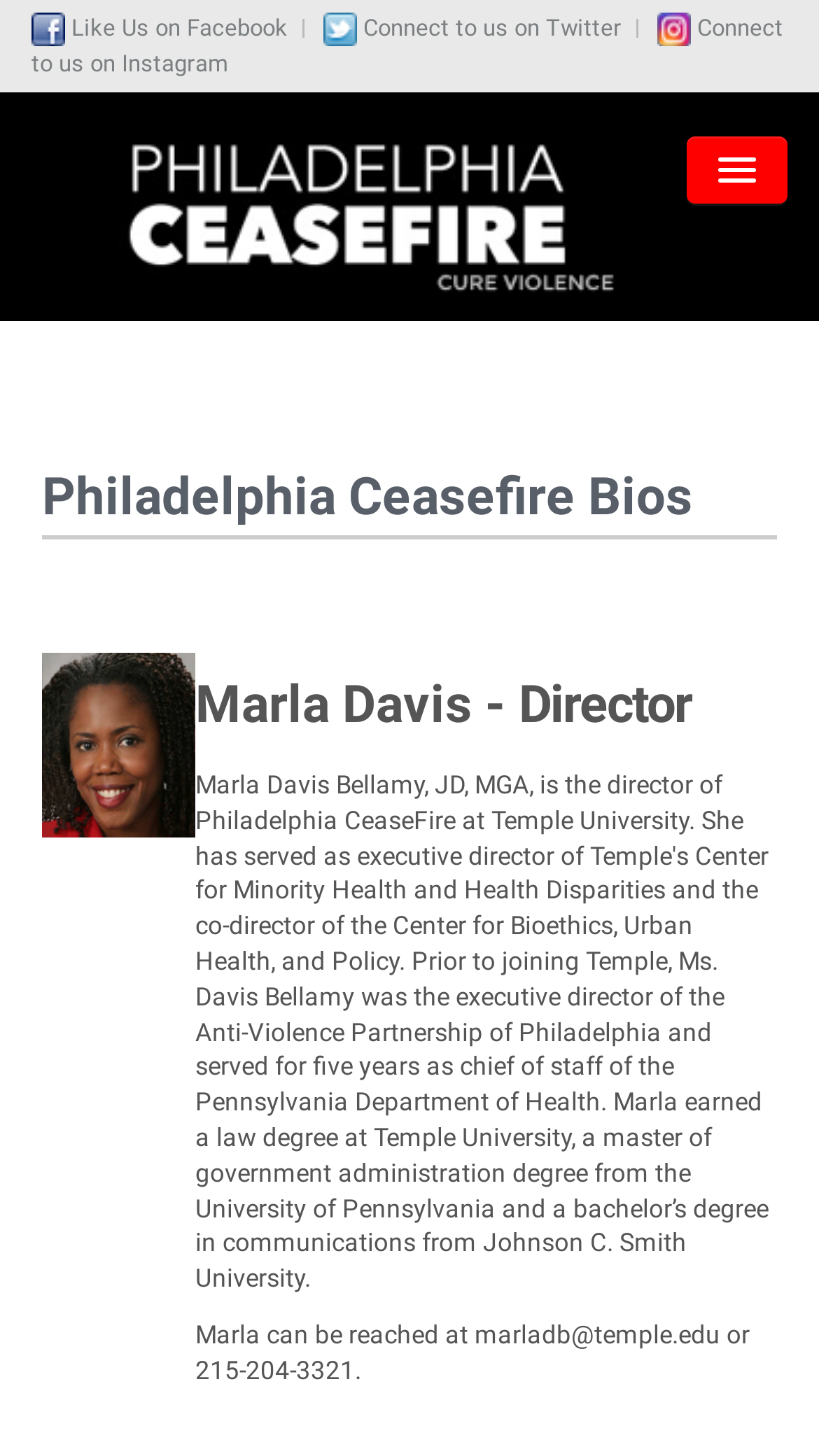Determine the bounding box coordinates of the clickable region to execute the instruction: "Connect to us on Instagram". The coordinates should be four float numbers between 0 and 1, denoted as [left, top, right, bottom].

[0.038, 0.01, 0.956, 0.053]